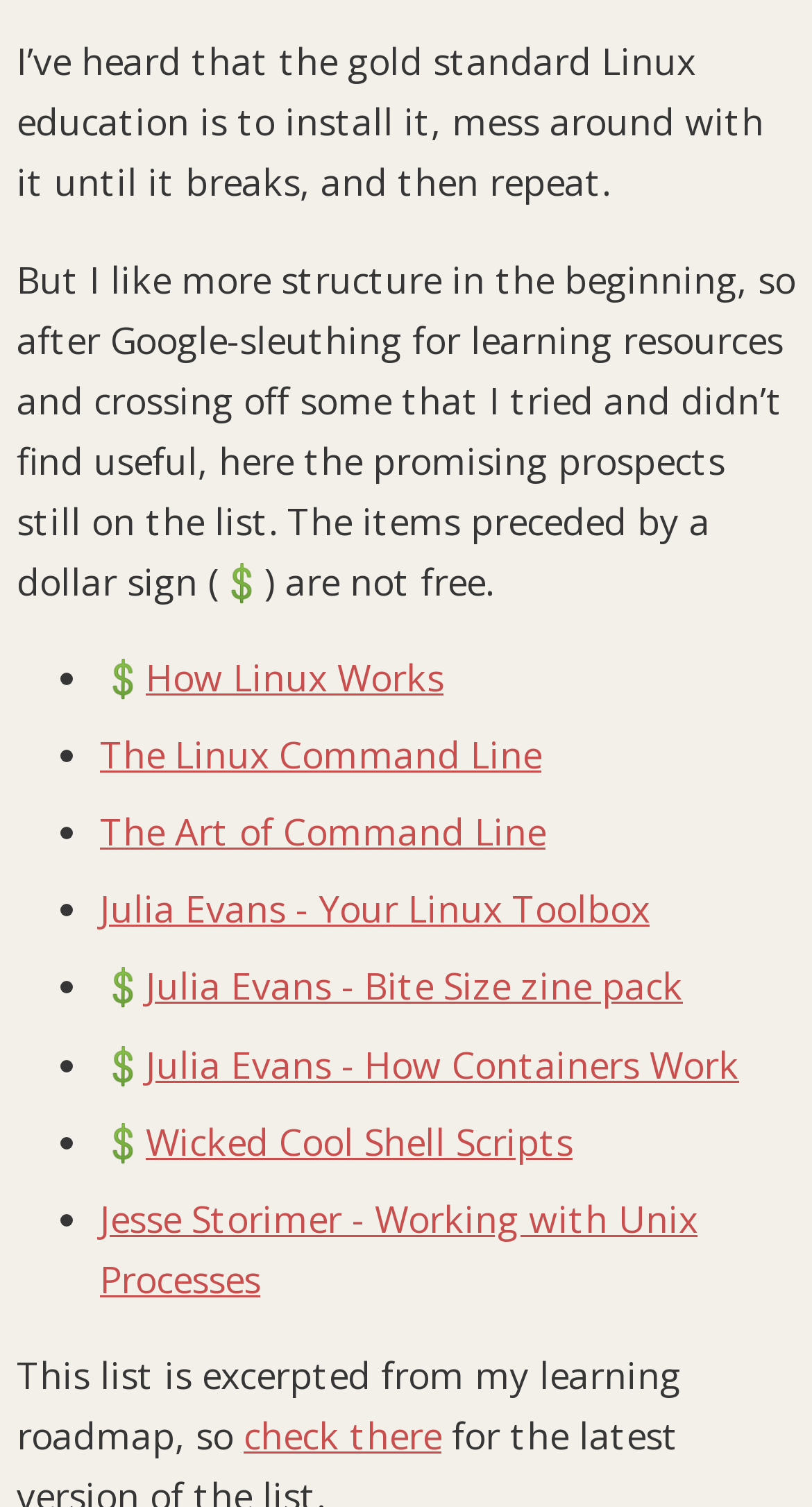What is the author's preferred way of learning Linux?
From the details in the image, provide a complete and detailed answer to the question.

The author mentions that they prefer a more structured approach to learning Linux, unlike the 'gold standard' of installing and breaking it, and then repeating the process.